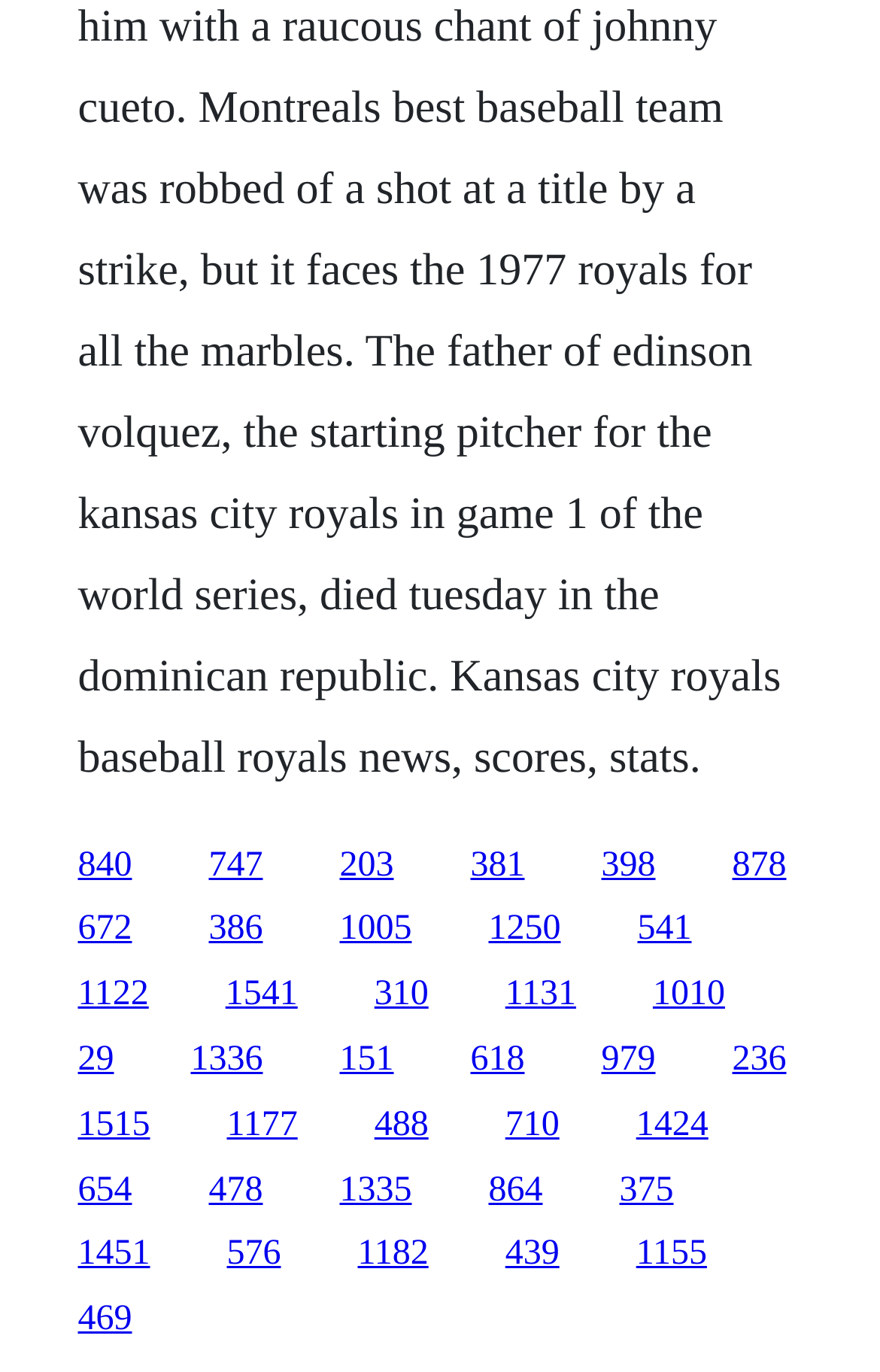Please provide a comprehensive response to the question based on the details in the image: What is the approximate height of each link?

By examining the bounding box coordinates of the links, I can see that the height of each link is approximately 0.028, which suggests that the links are relatively short.